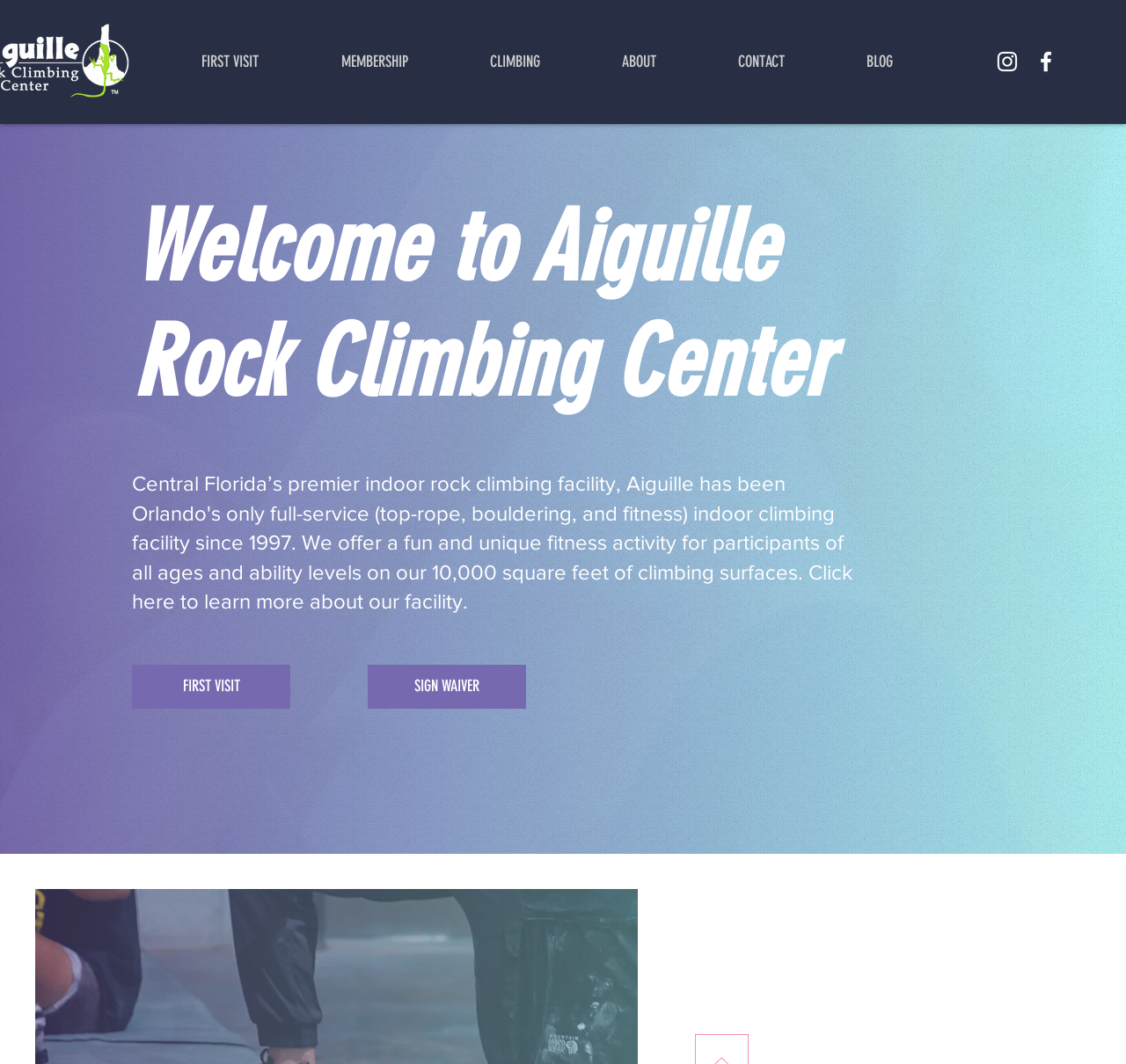Could you indicate the bounding box coordinates of the region to click in order to complete this instruction: "Learn more about the facility".

[0.117, 0.44, 0.762, 0.579]